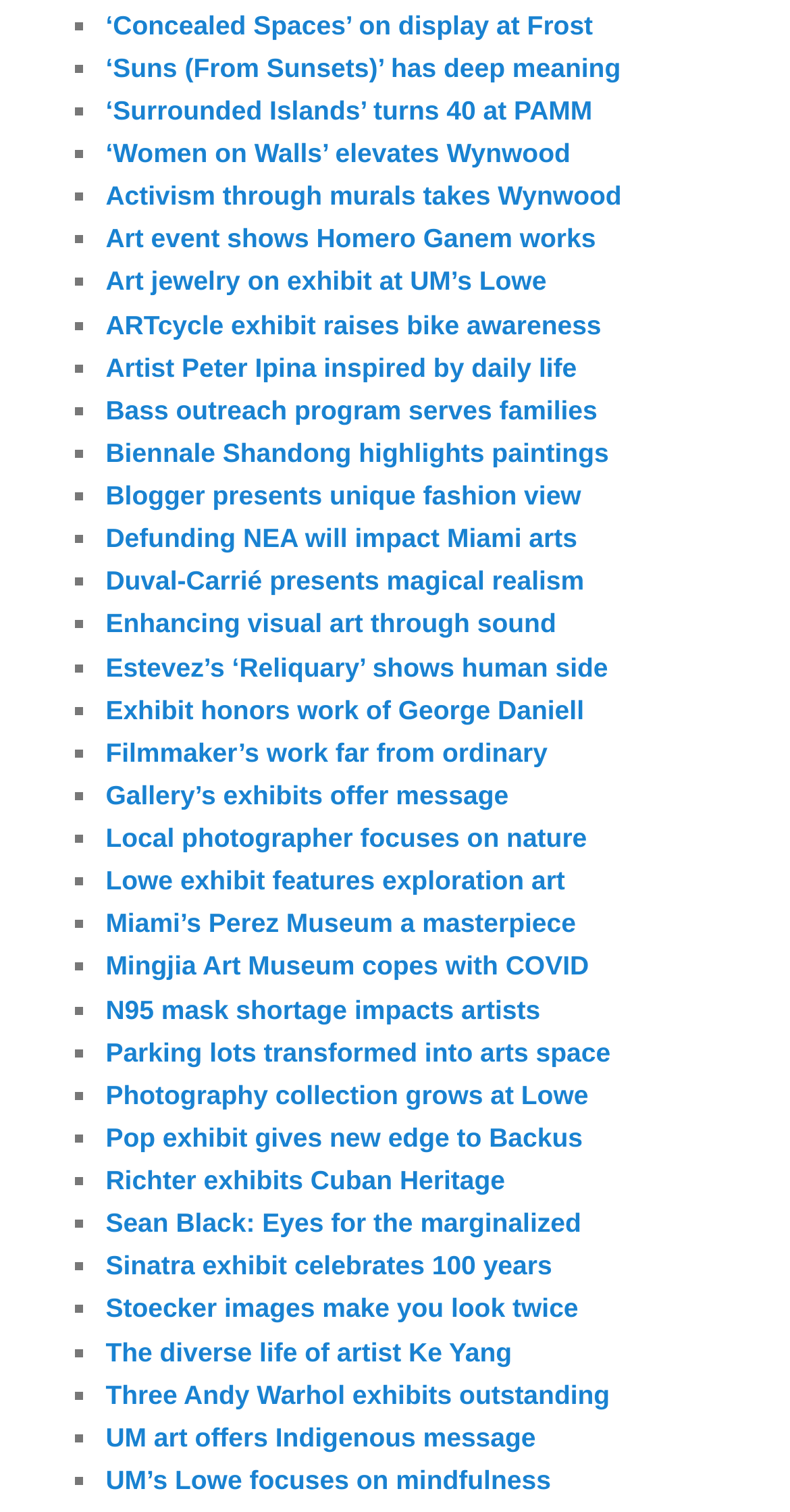Can you identify the bounding box coordinates of the clickable region needed to carry out this instruction: 'Discover 'Women on Walls' elevates Wynwood'? The coordinates should be four float numbers within the range of 0 to 1, stated as [left, top, right, bottom].

[0.134, 0.091, 0.722, 0.111]